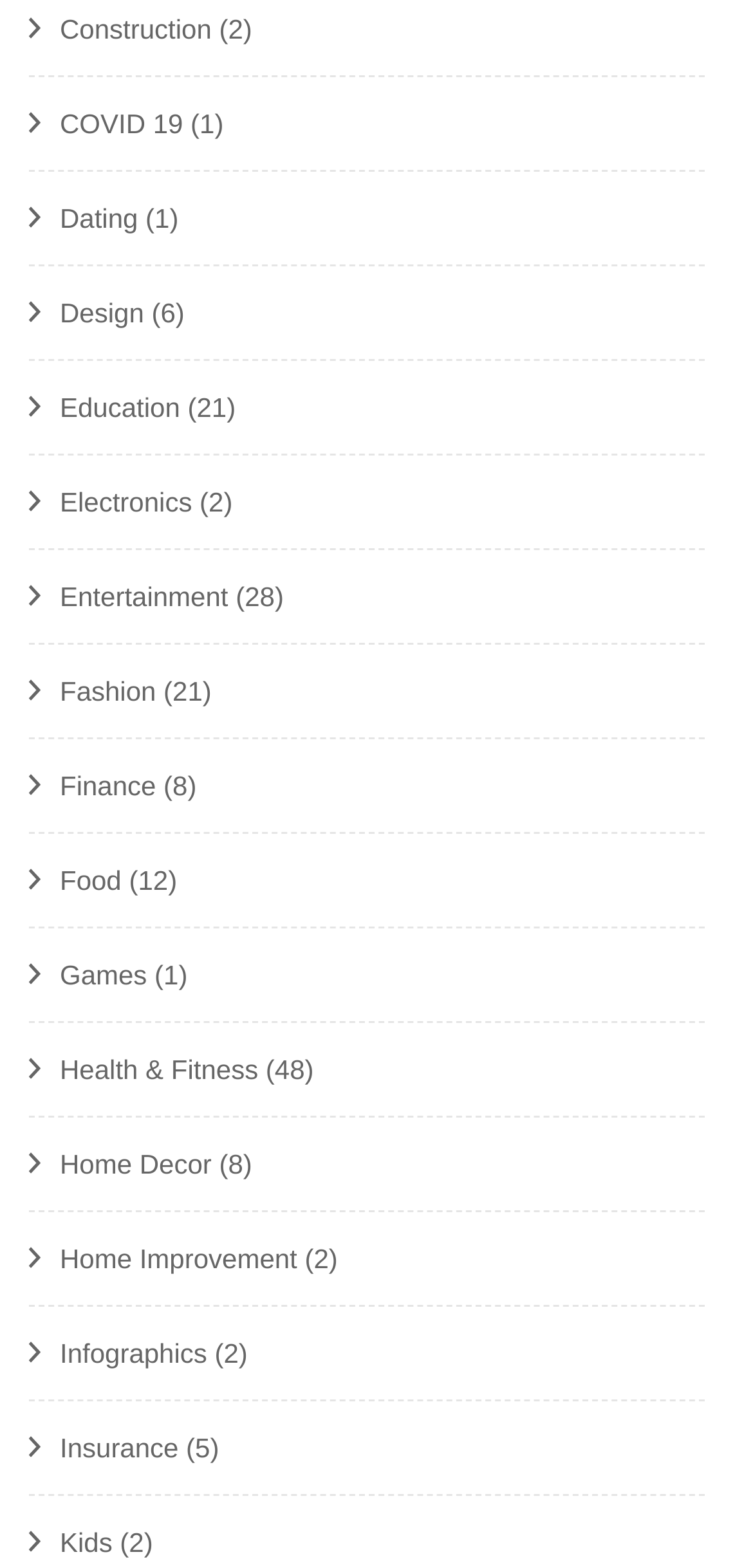Is 'Education' a category on this webpage?
Examine the image and give a concise answer in one word or a short phrase.

Yes